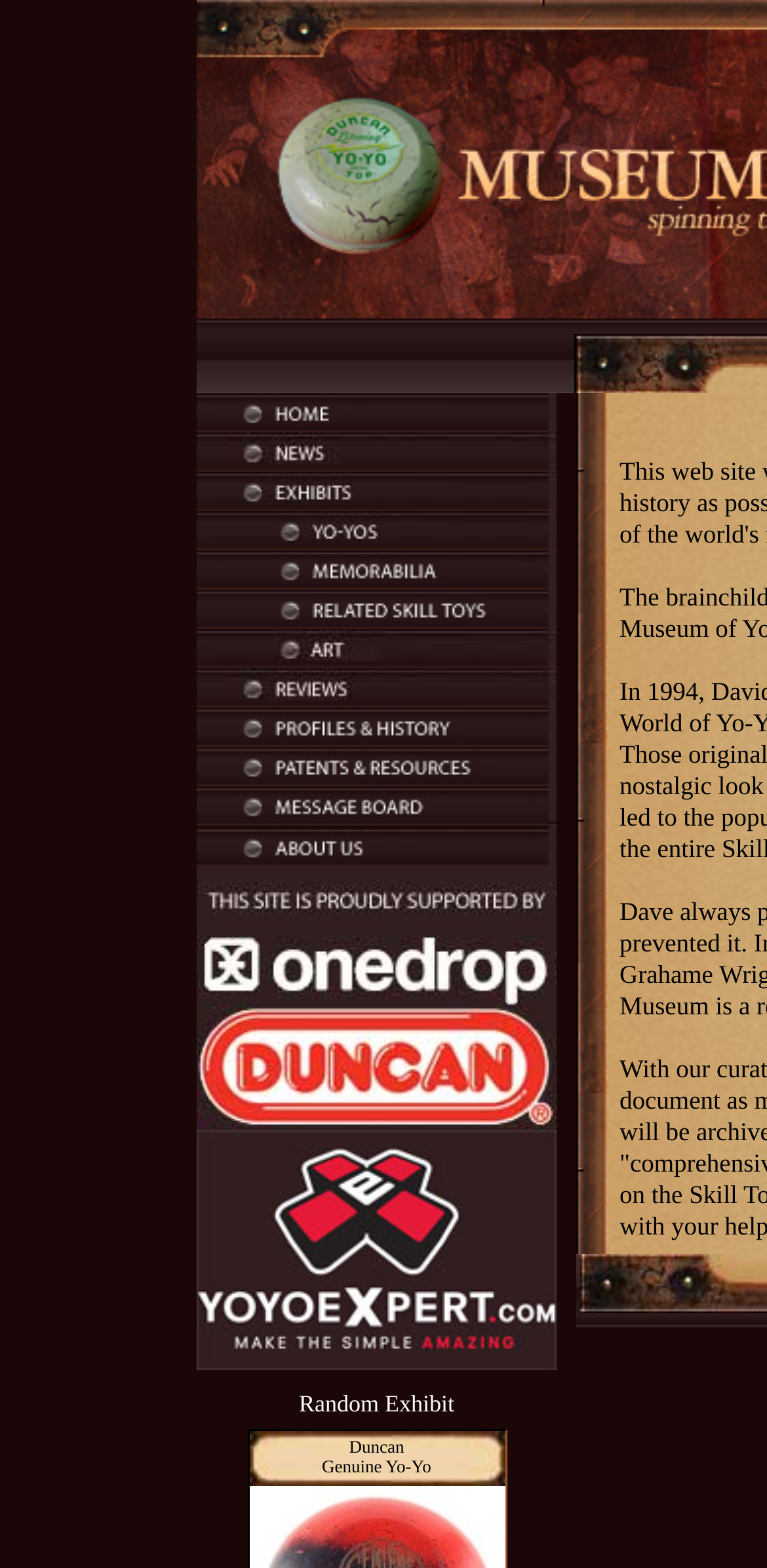Please identify the bounding box coordinates of the clickable area that will fulfill the following instruction: "Contact Trevor Meckley". The coordinates should be in the format of four float numbers between 0 and 1, i.e., [left, top, right, bottom].

None